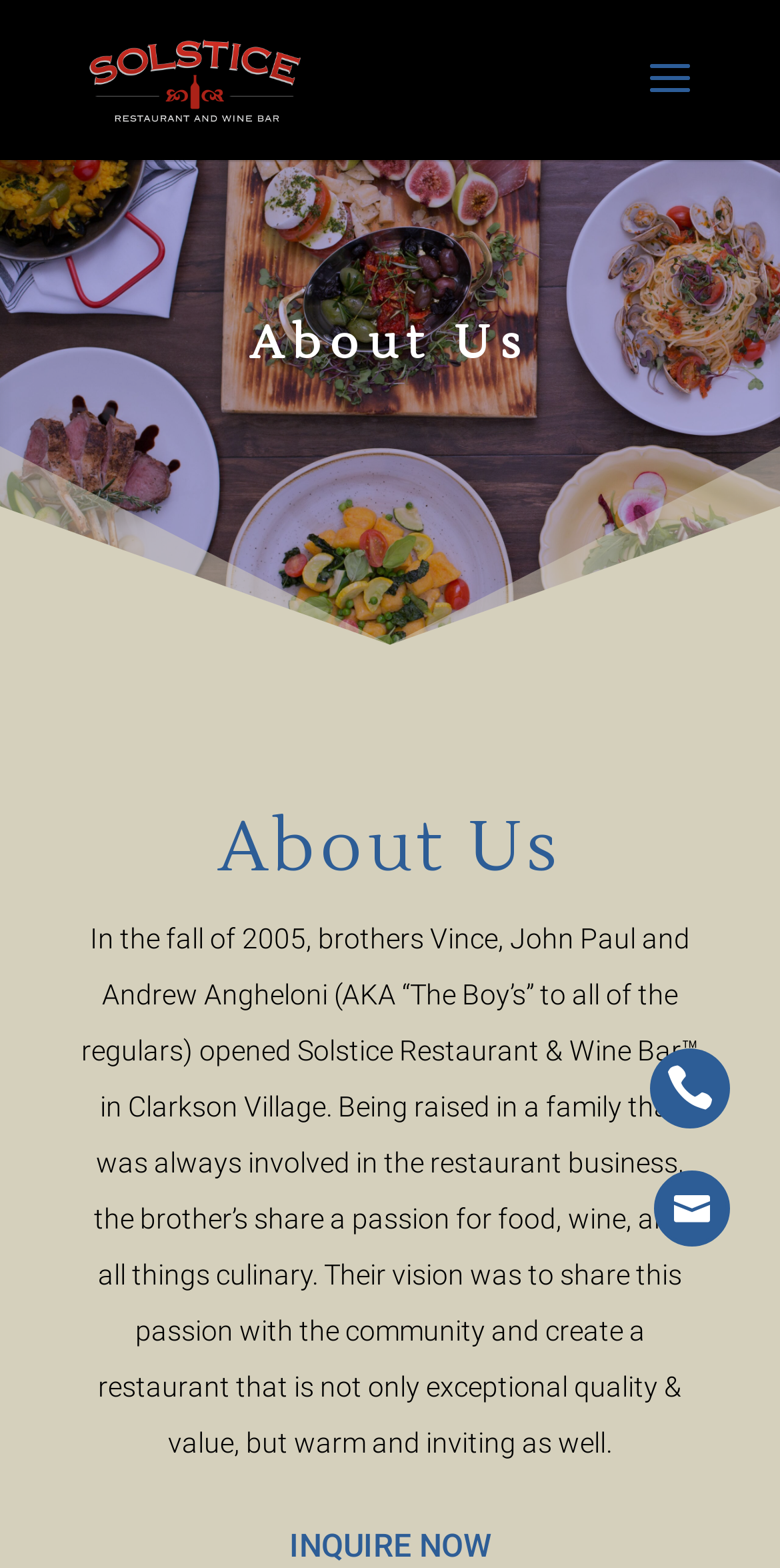Provide a brief response in the form of a single word or phrase:
What is the location of Solstice Restaurant & Wine Bar?

Clarkson Village